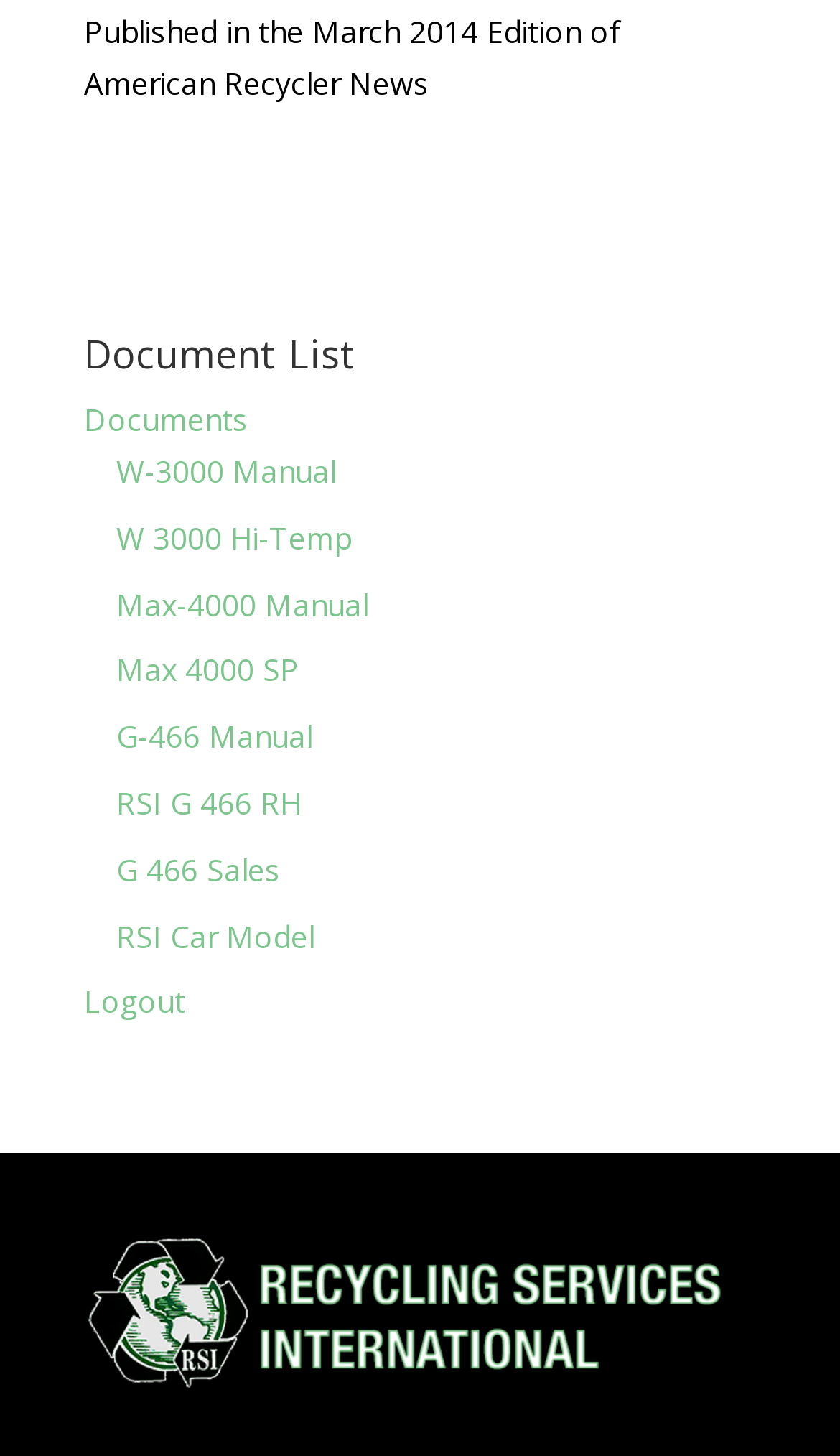Determine the bounding box coordinates of the clickable region to carry out the instruction: "Logout".

[0.1, 0.674, 0.221, 0.702]